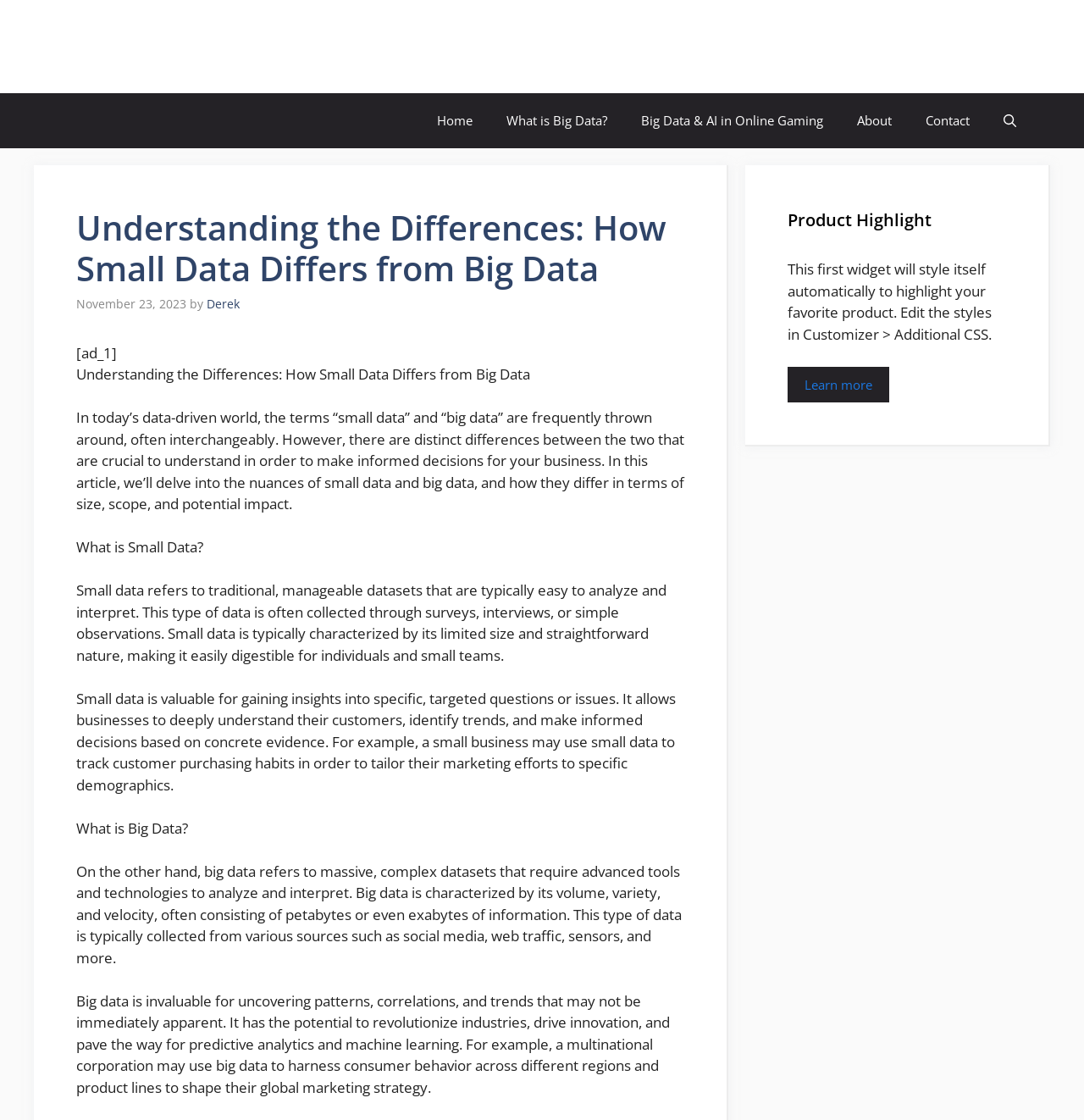What is the author of the article?
Provide a detailed answer to the question using information from the image.

The author of the article can be found by looking at the section below the title, where it says 'by' followed by the author's name, which is 'Derek'.